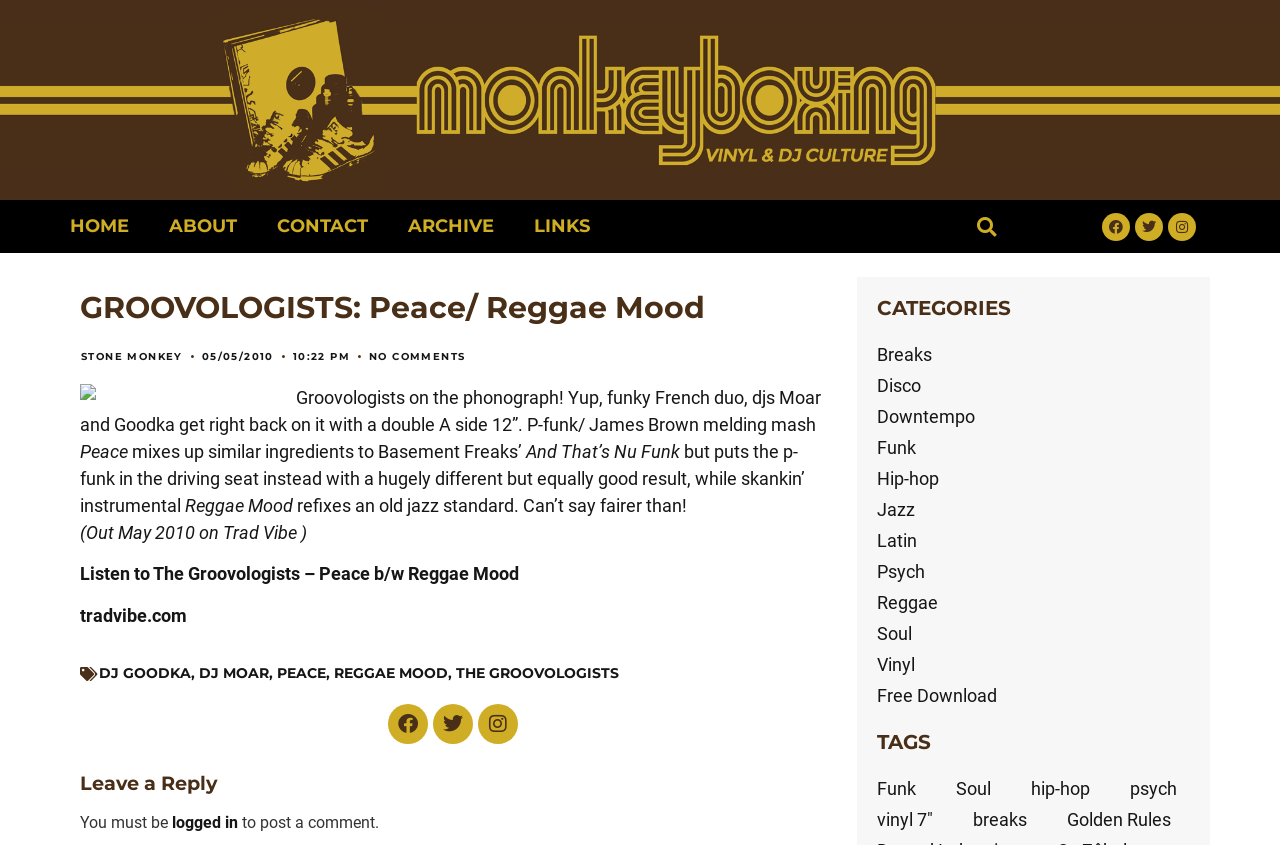What is the genre of music?
Using the details shown in the screenshot, provide a comprehensive answer to the question.

I inferred the answer by looking at the categories and tags on the webpage, which include 'Funk', 'Reggae', and other music genres.